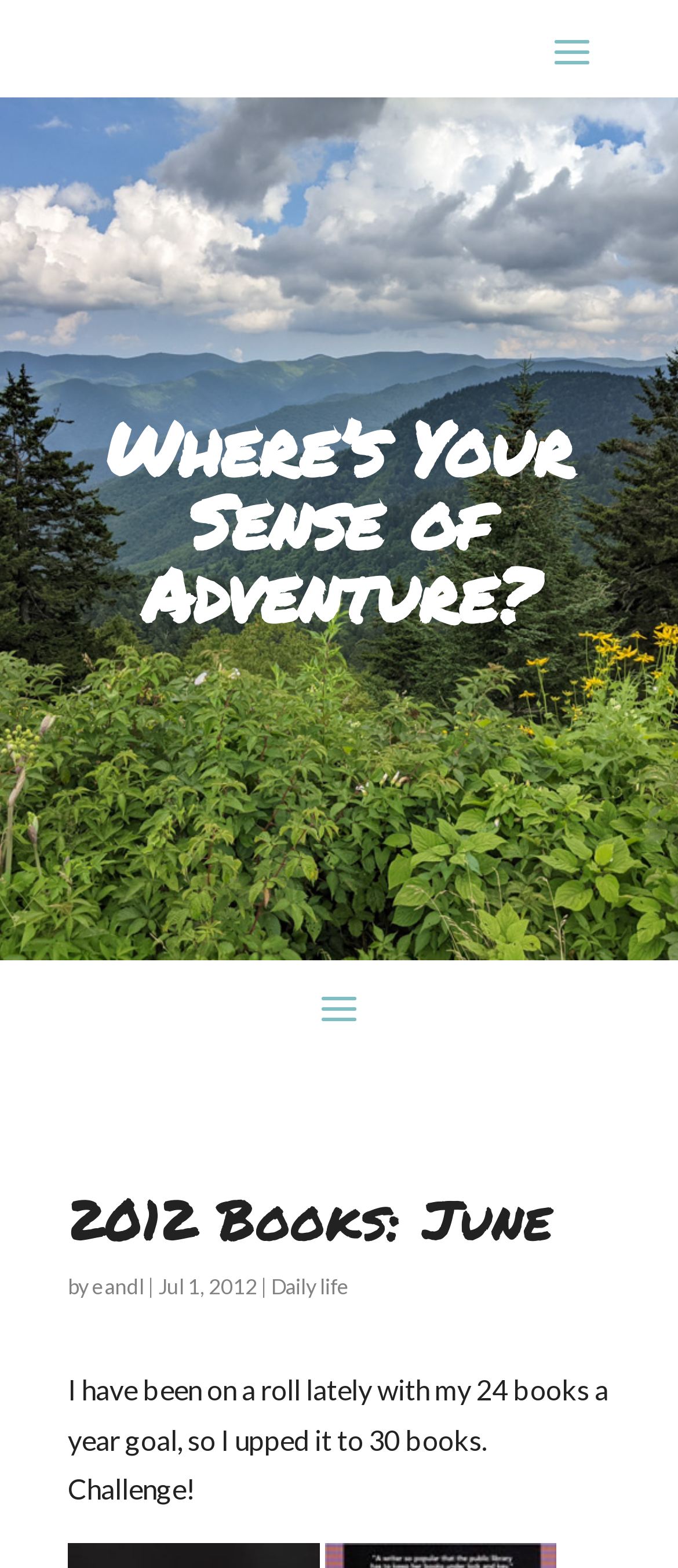Extract the text of the main heading from the webpage.

Where’s Your Sense of Adventure?